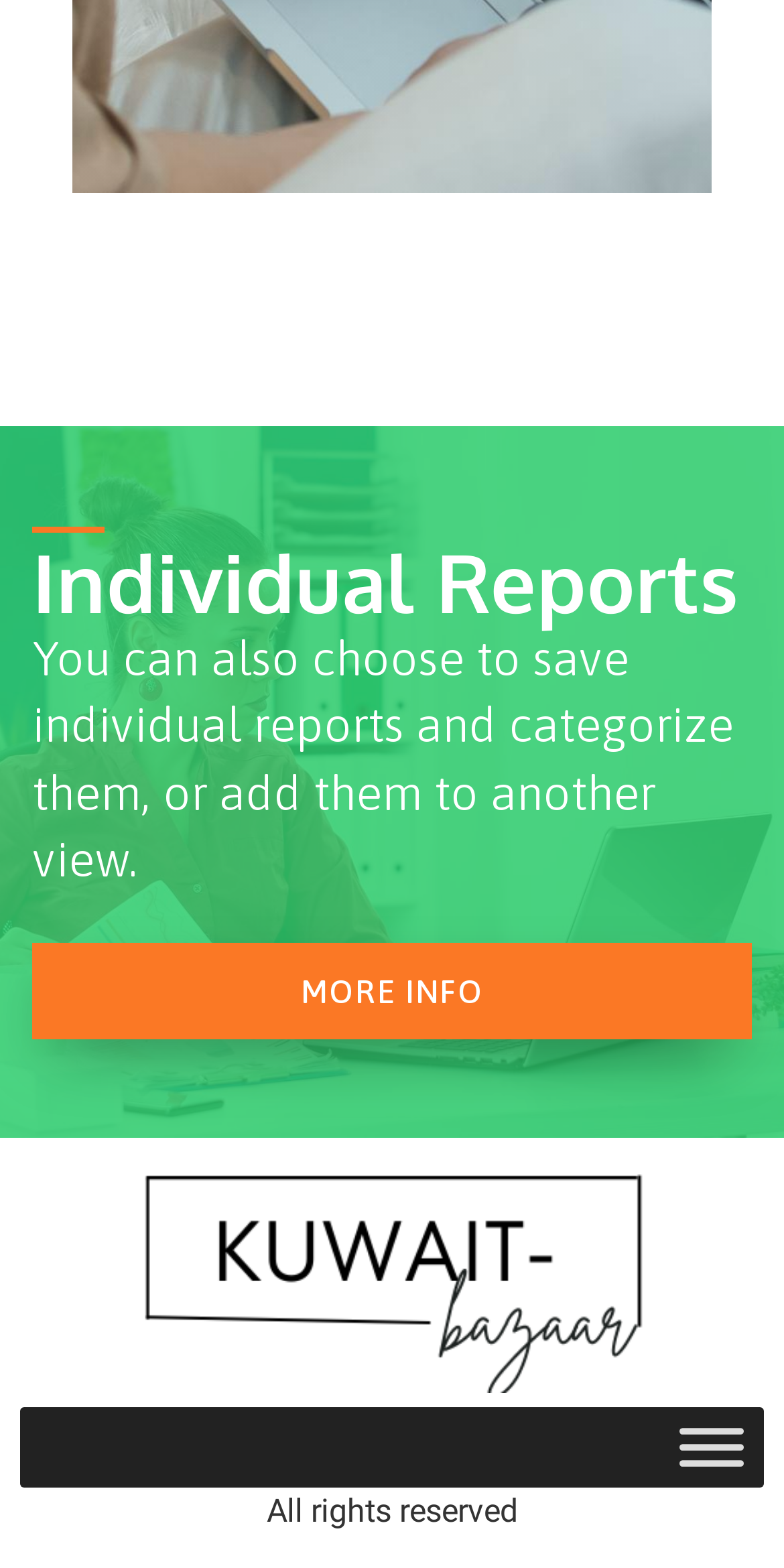Give a one-word or short phrase answer to this question: 
What can be done with individual reports?

Save and categorize